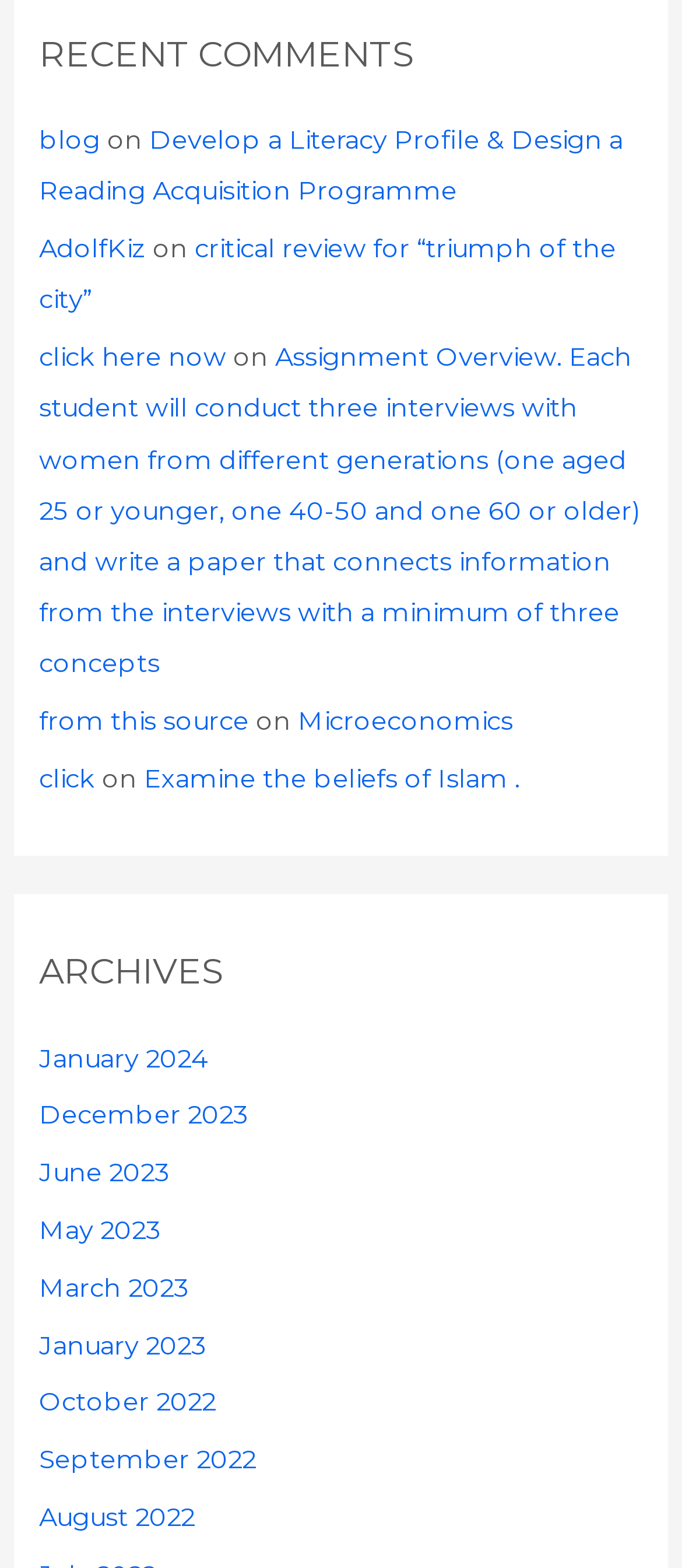Locate the bounding box coordinates of the element you need to click to accomplish the task described by this instruction: "view January 2024 archives".

[0.058, 0.665, 0.306, 0.685]